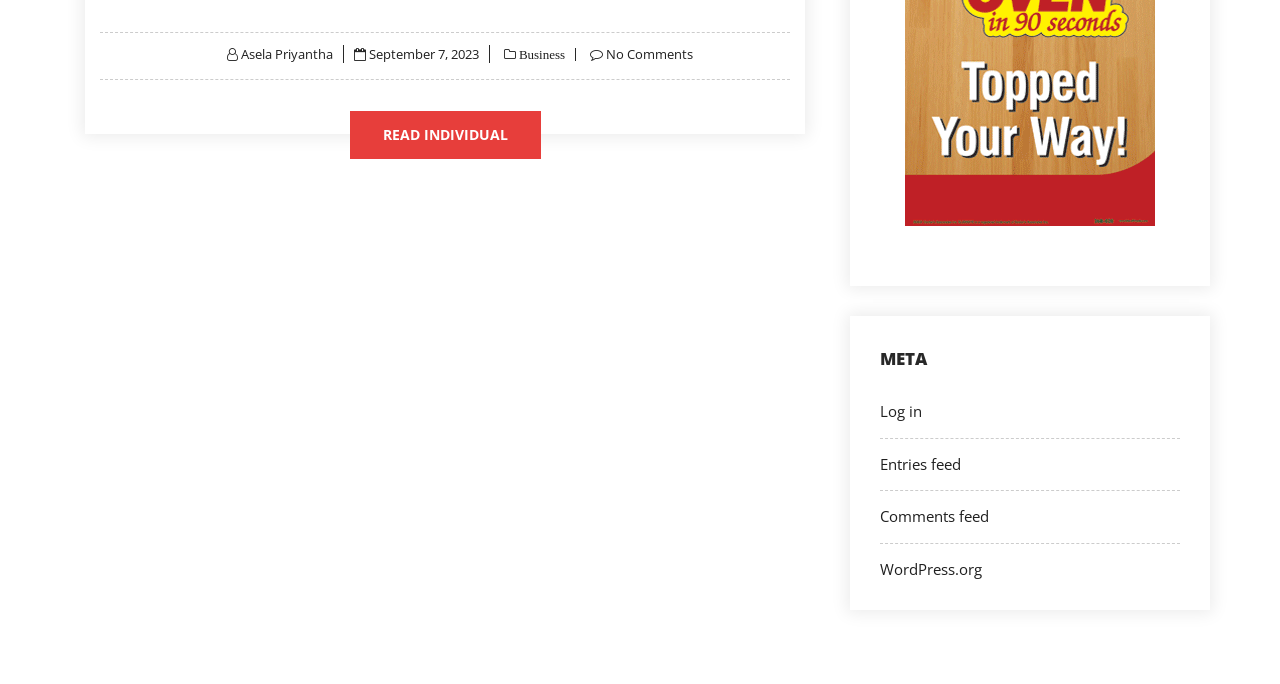Please identify the bounding box coordinates of the element's region that should be clicked to execute the following instruction: "view author profile". The bounding box coordinates must be four float numbers between 0 and 1, i.e., [left, top, right, bottom].

[0.188, 0.065, 0.26, 0.091]